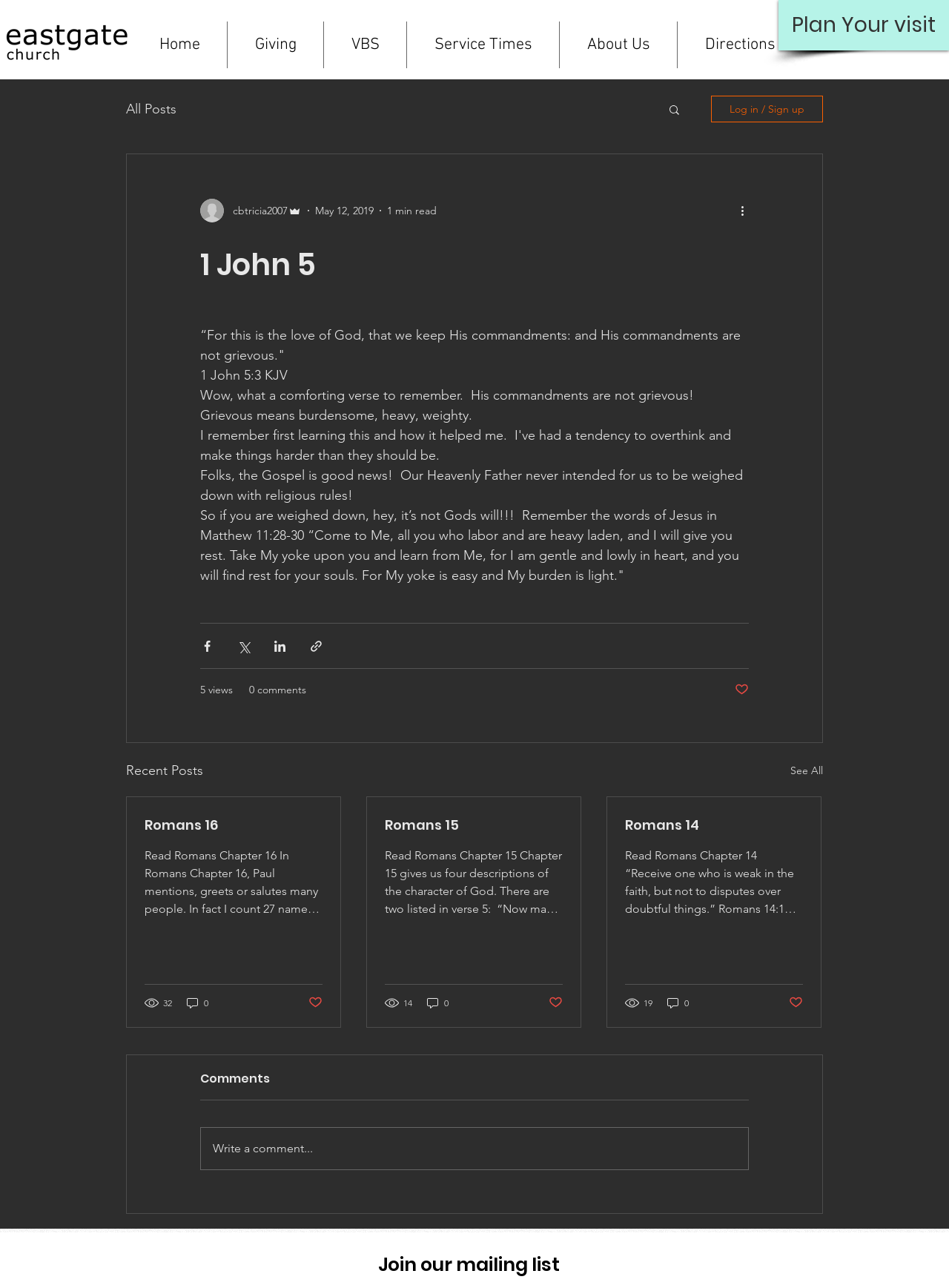Respond to the question below with a single word or phrase:
What is the name of the book being discussed?

1 John